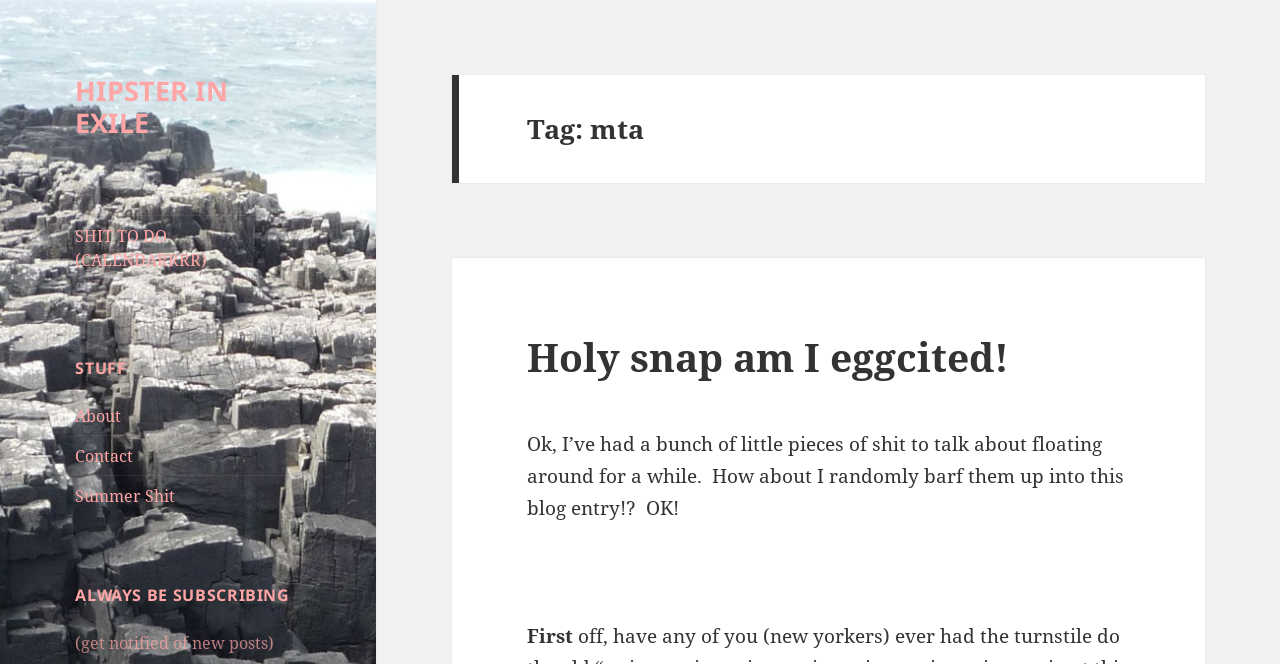Give a concise answer using one word or a phrase to the following question:
How many links are in the 'SHIT TO DO (CALENDARRRR)' section?

1